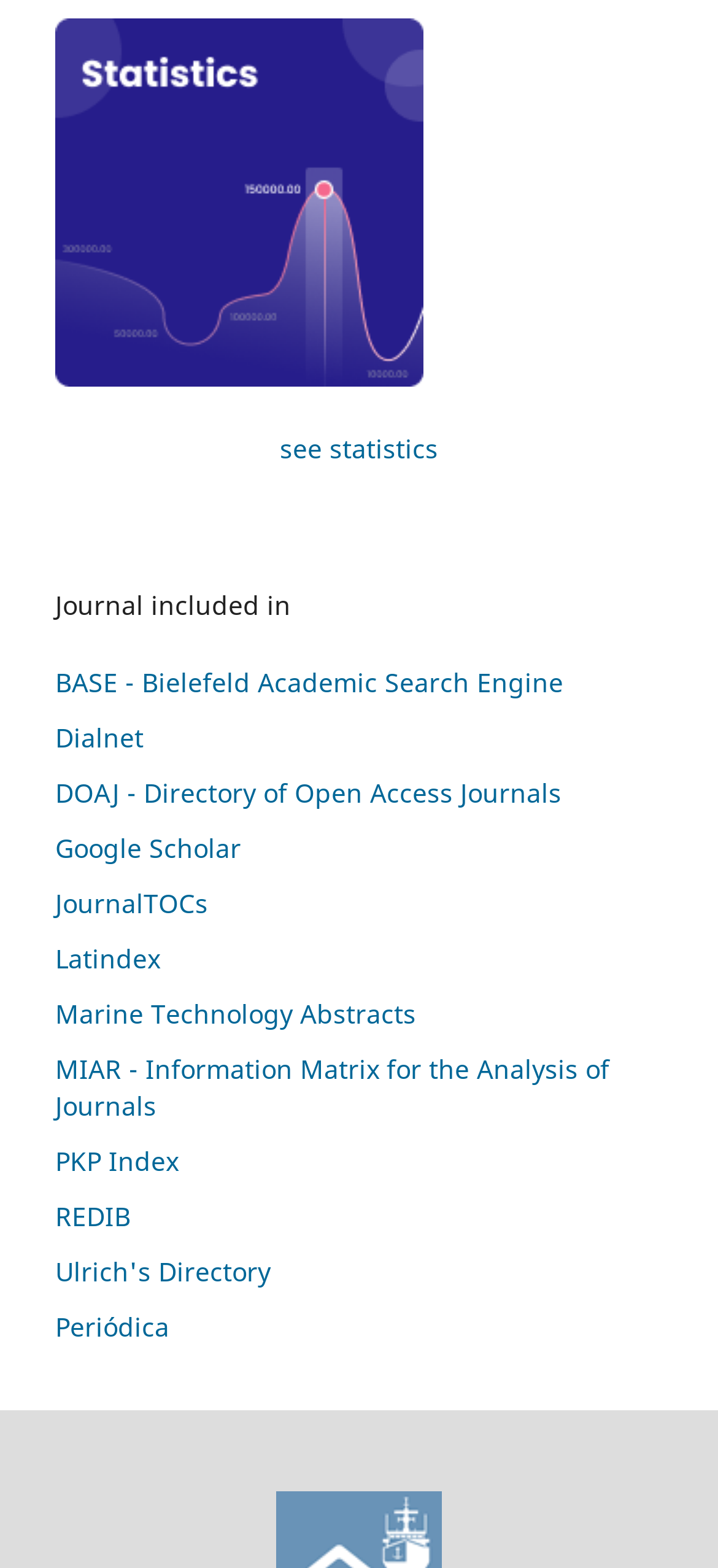Answer the question below with a single word or a brief phrase: 
How many links are there on the webpage?

13